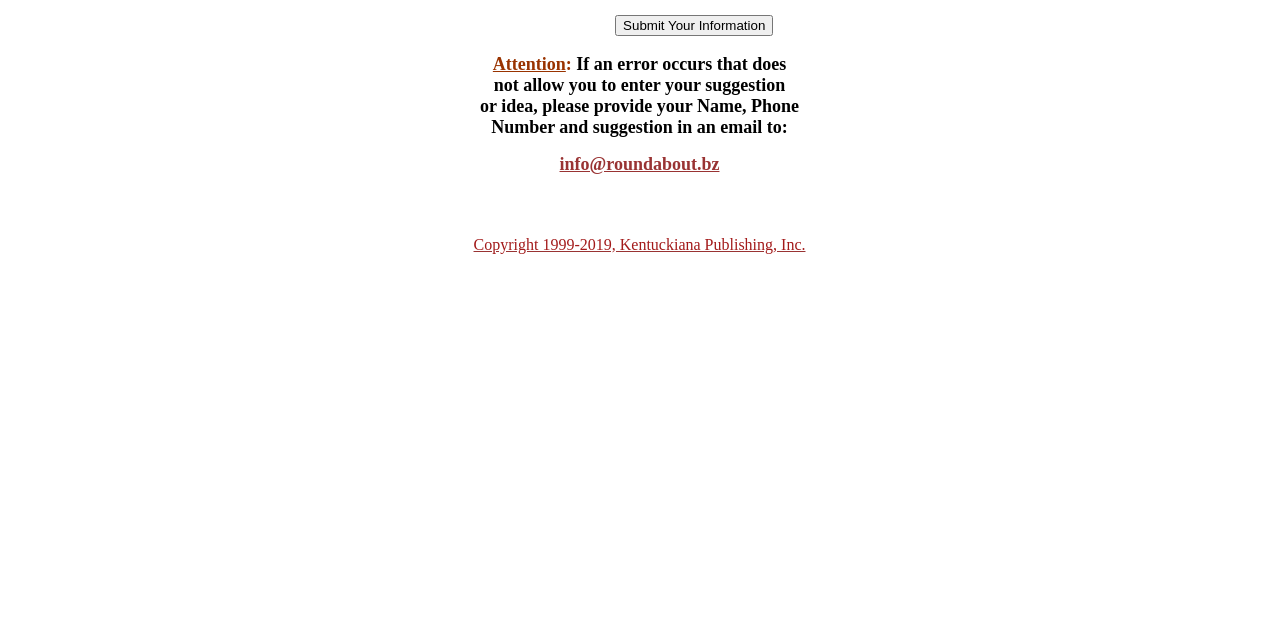Locate the bounding box of the UI element with the following description: "info@roundabout.bz".

[0.437, 0.241, 0.562, 0.272]